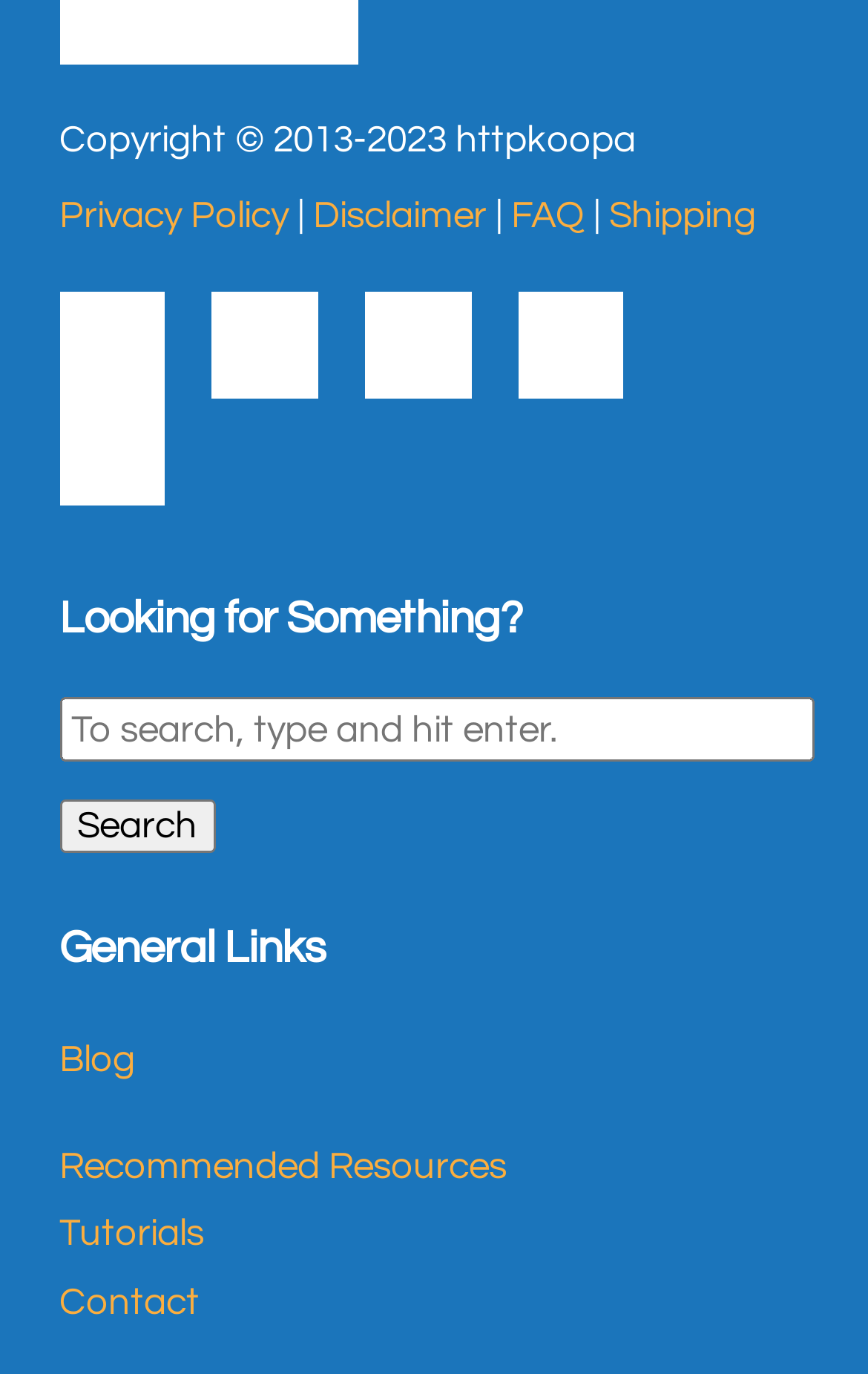Examine the screenshot and answer the question in as much detail as possible: What is the purpose of the search box?

The search box is located below the 'Looking for Something?' heading, and it has a placeholder text 'To search, type and hit enter.', indicating that it is used to search for something on the webpage.